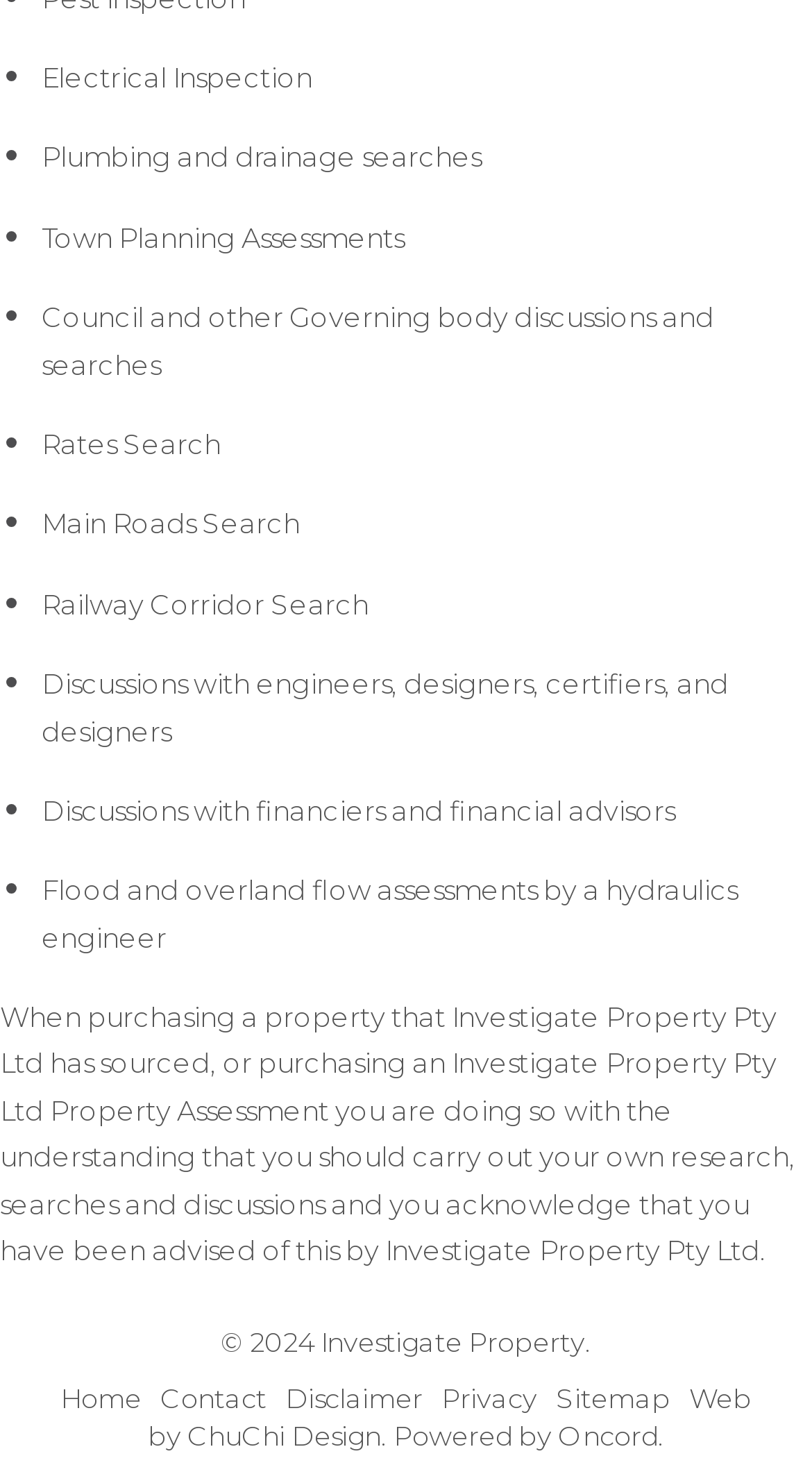Based on the element description "Web by ChuChi Design.", predict the bounding box coordinates of the UI element.

[0.182, 0.934, 0.926, 0.981]